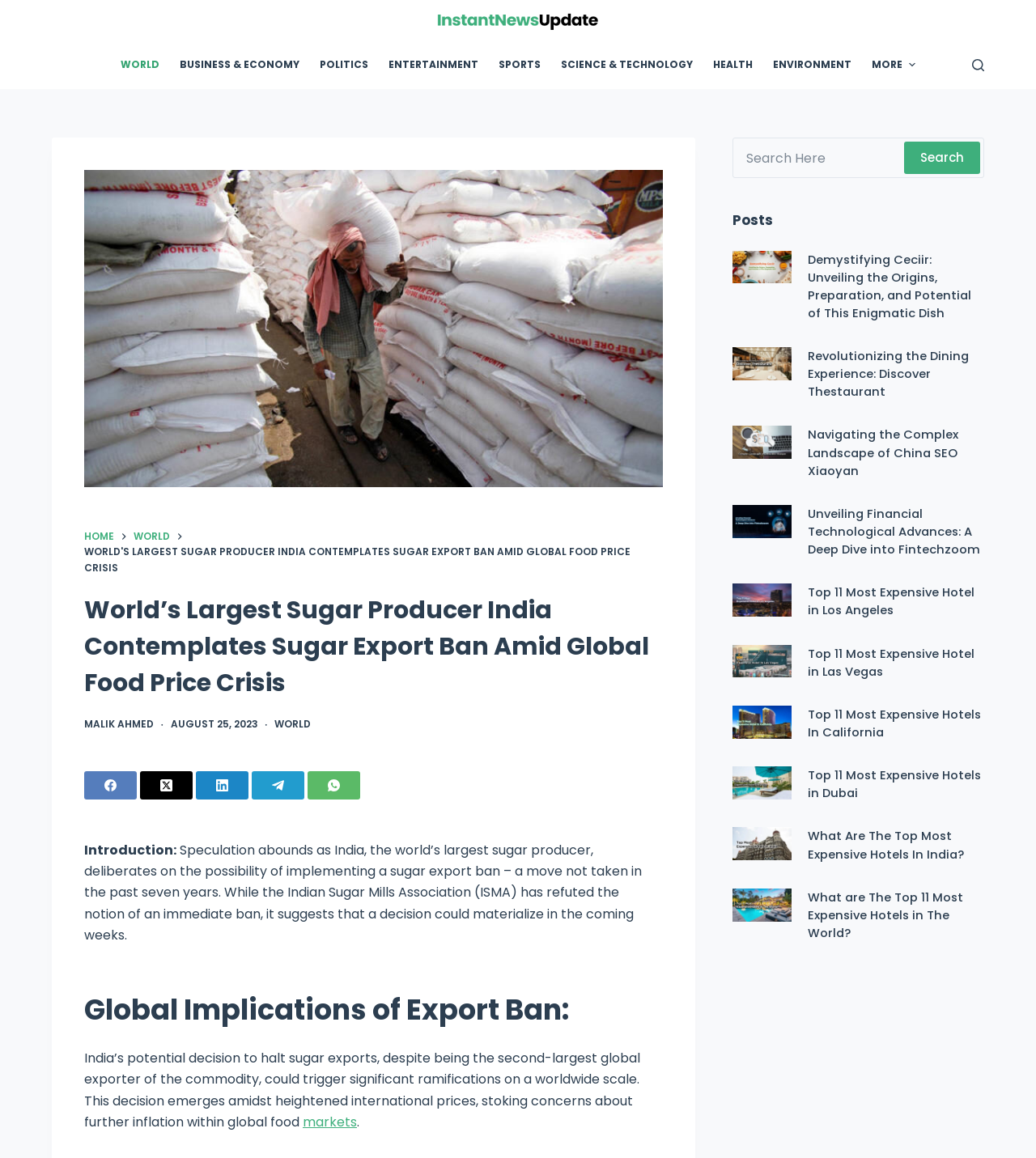Please provide the main heading of the webpage content.

World’s Largest Sugar Producer India Contemplates Sugar Export Ban Amid Global Food Price Crisis